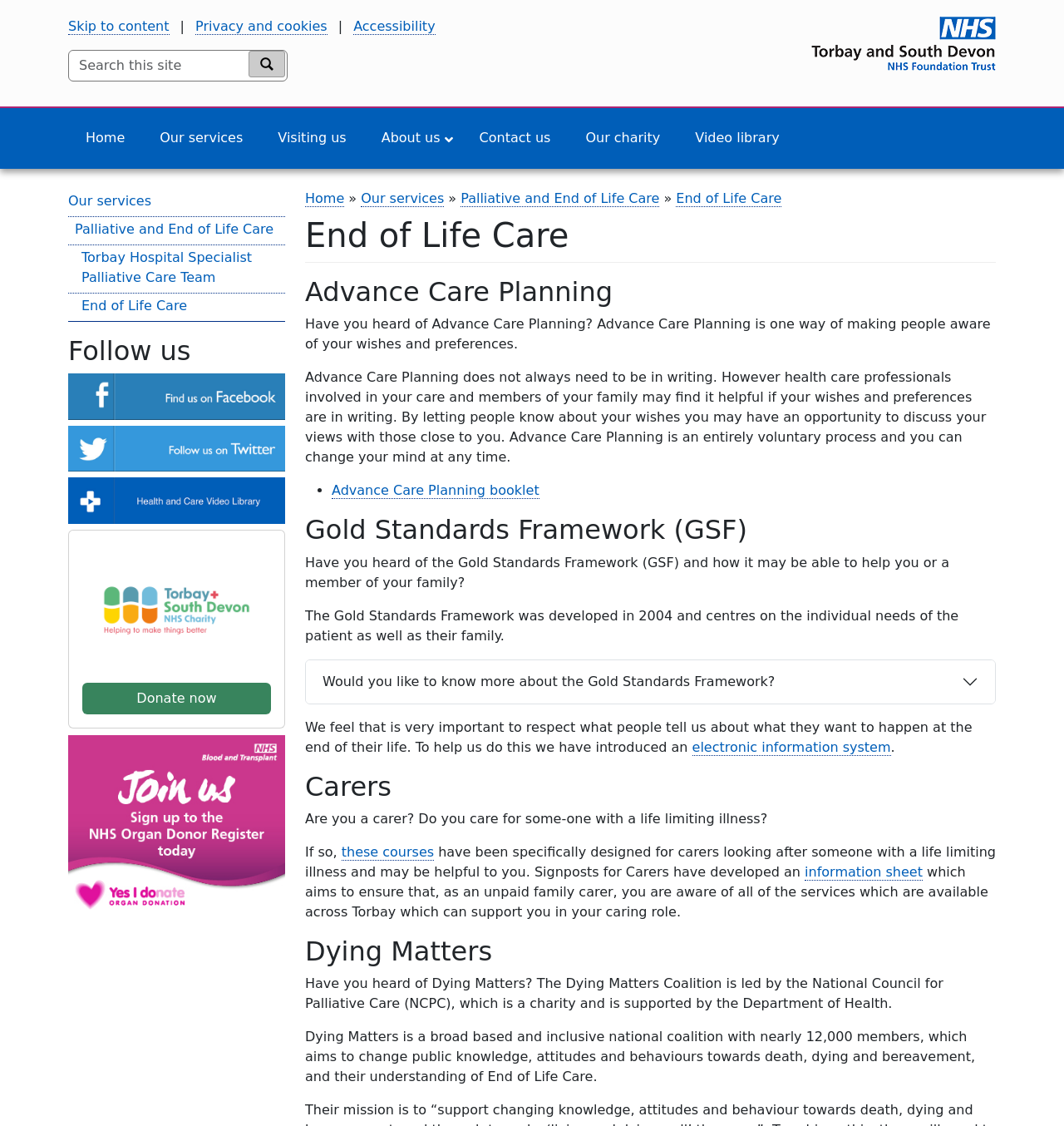Please find and report the bounding box coordinates of the element to click in order to perform the following action: "Search for something". The coordinates should be expressed as four float numbers between 0 and 1, in the format [left, top, right, bottom].

[0.064, 0.044, 0.491, 0.072]